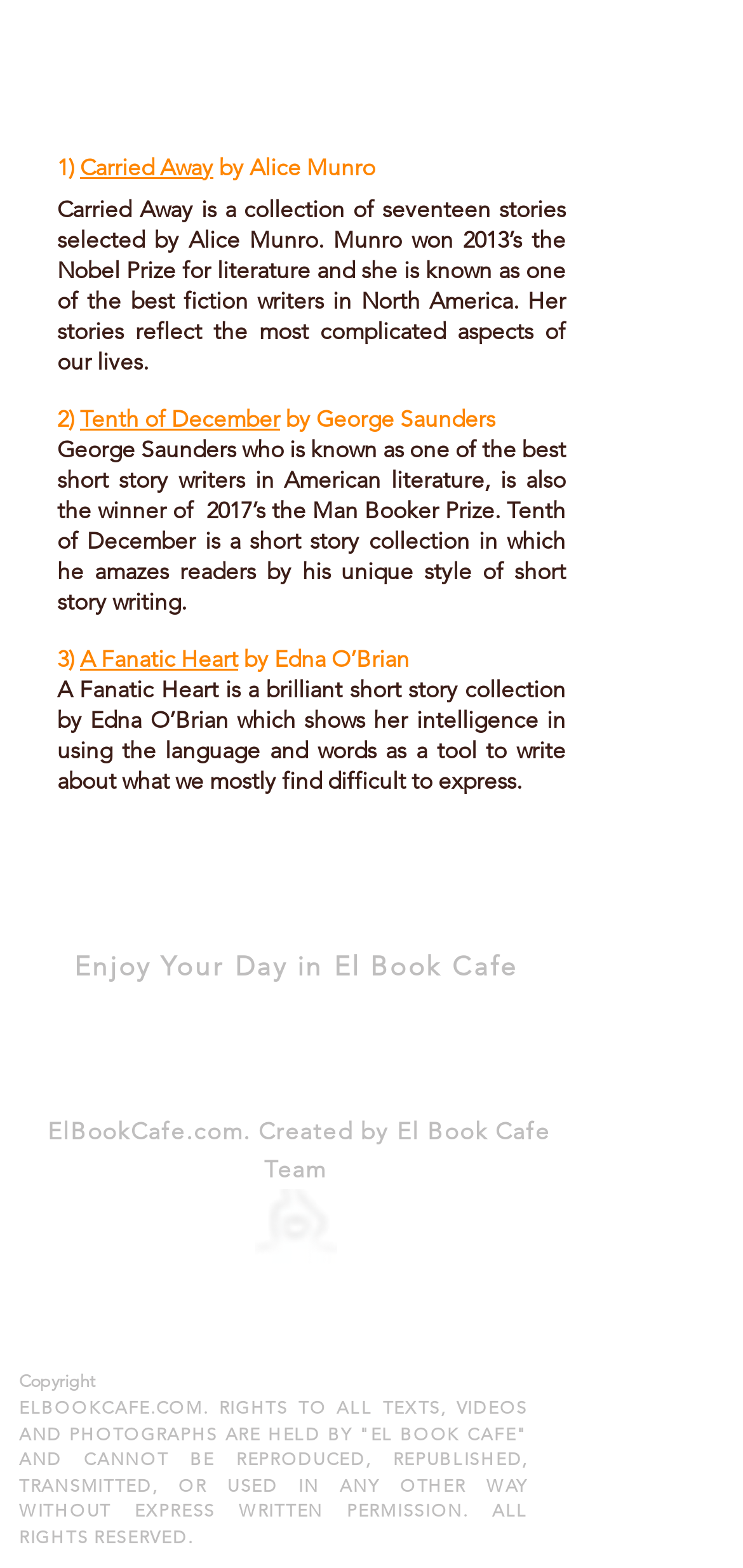Please reply to the following question with a single word or a short phrase:
What is the copyright notice about?

Rights to texts, videos, and photographs